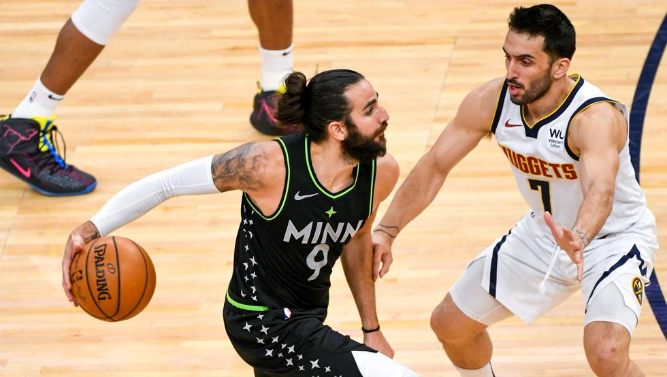What is the surface beneath the players' feet? Based on the screenshot, please respond with a single word or phrase.

Hardwood floor